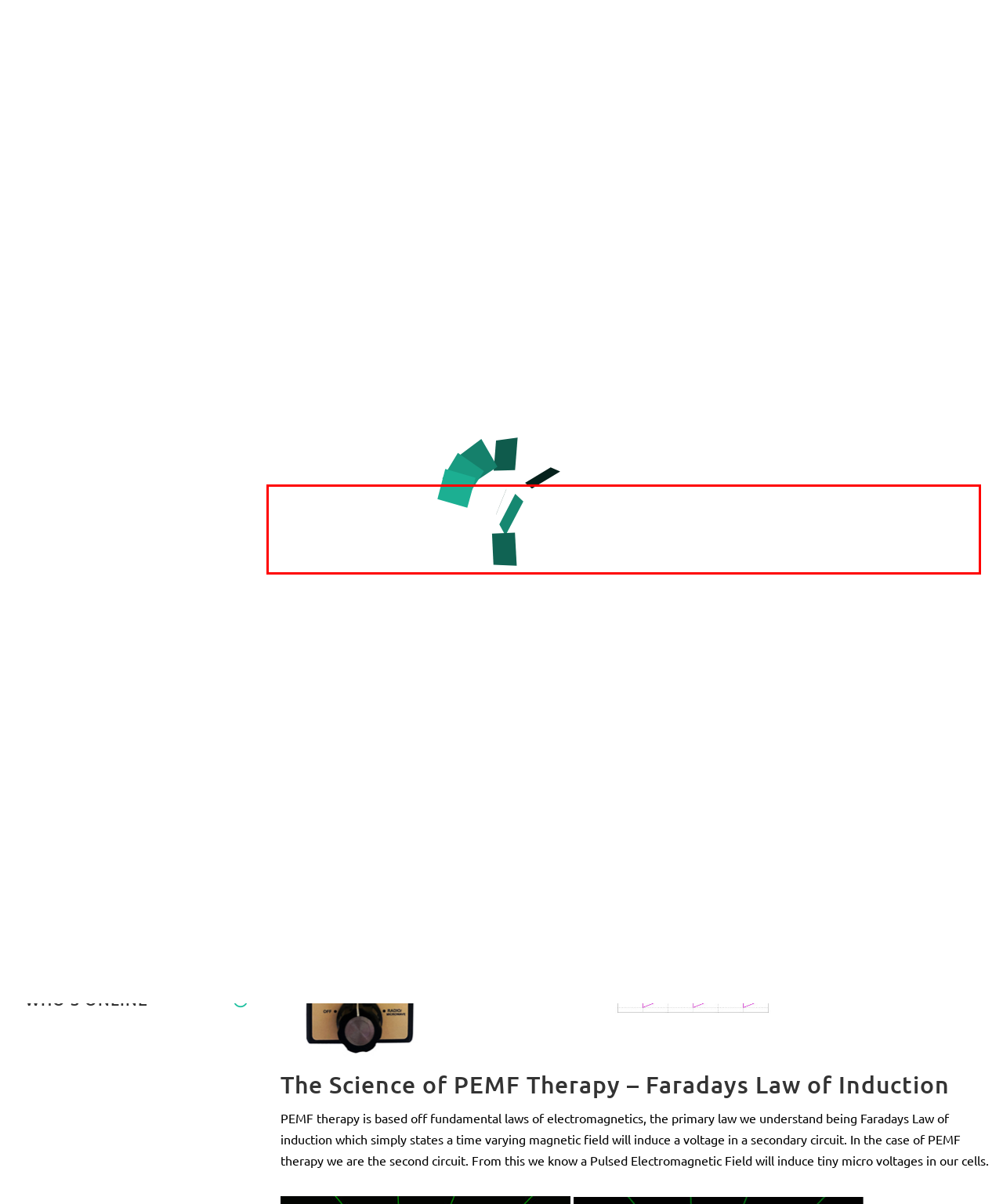From the provided screenshot, extract the text content that is enclosed within the red bounding box.

Otto Warberg, a Nobel Prize winner, found that healthy cells have Trans Membrane Potential (TMP) of around -70 to -90 millivolts. While unhealthy cells the TMP starts dropping where -50 millivolts can lead to chronic fatigue syndrome and can lead to many other serious issues if they drop lower. For inflammatory conditions TMP can increase to higher values of -120 mv or more.